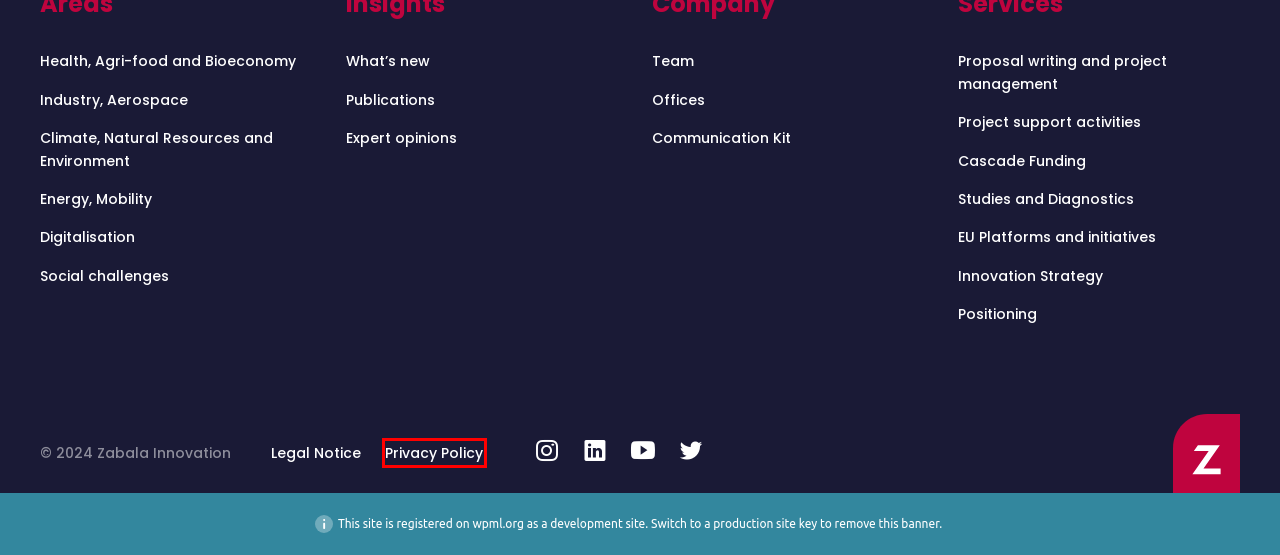Analyze the webpage screenshot with a red bounding box highlighting a UI element. Select the description that best matches the new webpage after clicking the highlighted element. Here are the options:
A. Publications and downloads | Zabala Innovation
B. WPML - The WordPress Multilingual Plugin
C. Health, Agri-food and Bioeconomy | Zabala Innovation
D. How can I remove the “This Site is Registered on wpml.org as a Development Site” notice? - WPML
E. Privacy Policy | Zabala Innovation
F. Studies and Diagnostics | Zabala Innovation
G. Our areas of expertise | Zabala Innovation
H. Legal Notice | Zabala Innovation

E